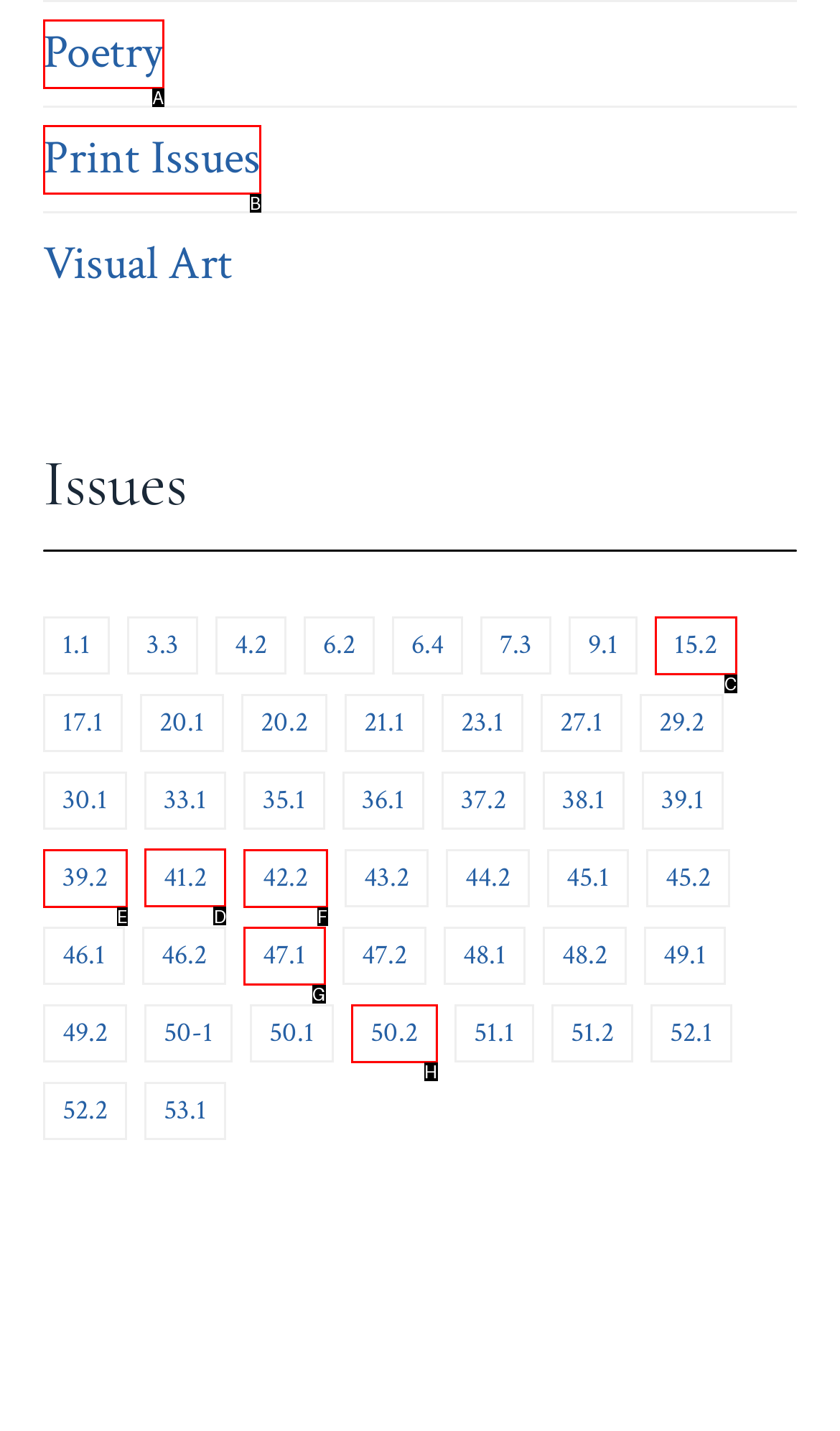Identify the HTML element that should be clicked to accomplish the task: Browse Issue 41.2
Provide the option's letter from the given choices.

D